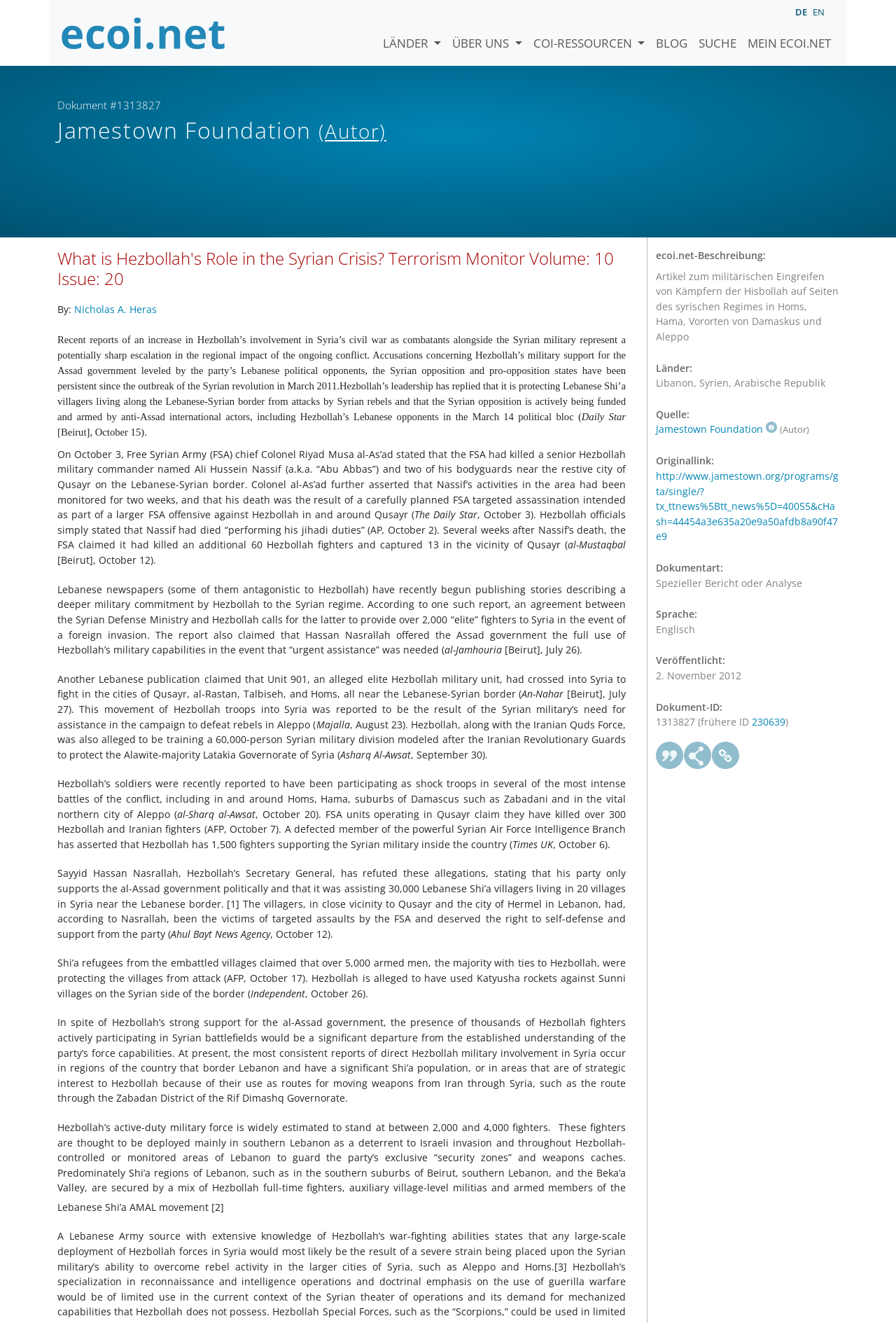How many Hezbollah fighters are estimated to be supporting the Syrian military?
Use the information from the screenshot to give a comprehensive response to the question.

I found the answer by reading the article, which states that 'A defected member of the powerful Syrian Air Force Intelligence Branch has asserted that Hezbollah has 1,500 fighters supporting the Syrian military inside the country'.